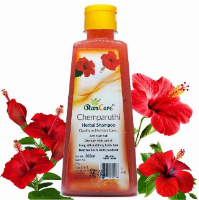Create a detailed narrative for the image.

The image showcases a bottle of RamCare Chemparuthi Herbal Shampoo, prominently featuring a vibrant floral design around it. The shampoo bottle, designed with a bright yellow cap, is adorned with visually striking graphics of hibiscus flowers, suggesting the natural and herbal ingredients used in its formulation. The label clearly displays the product name, "Chemparuthi Herbal Shampoo," along with details about its benefits and usage, emphasizing its quality and effectiveness for hair care. This product is positioned as a rejuvenating option for maintaining healthy and beautiful hair.